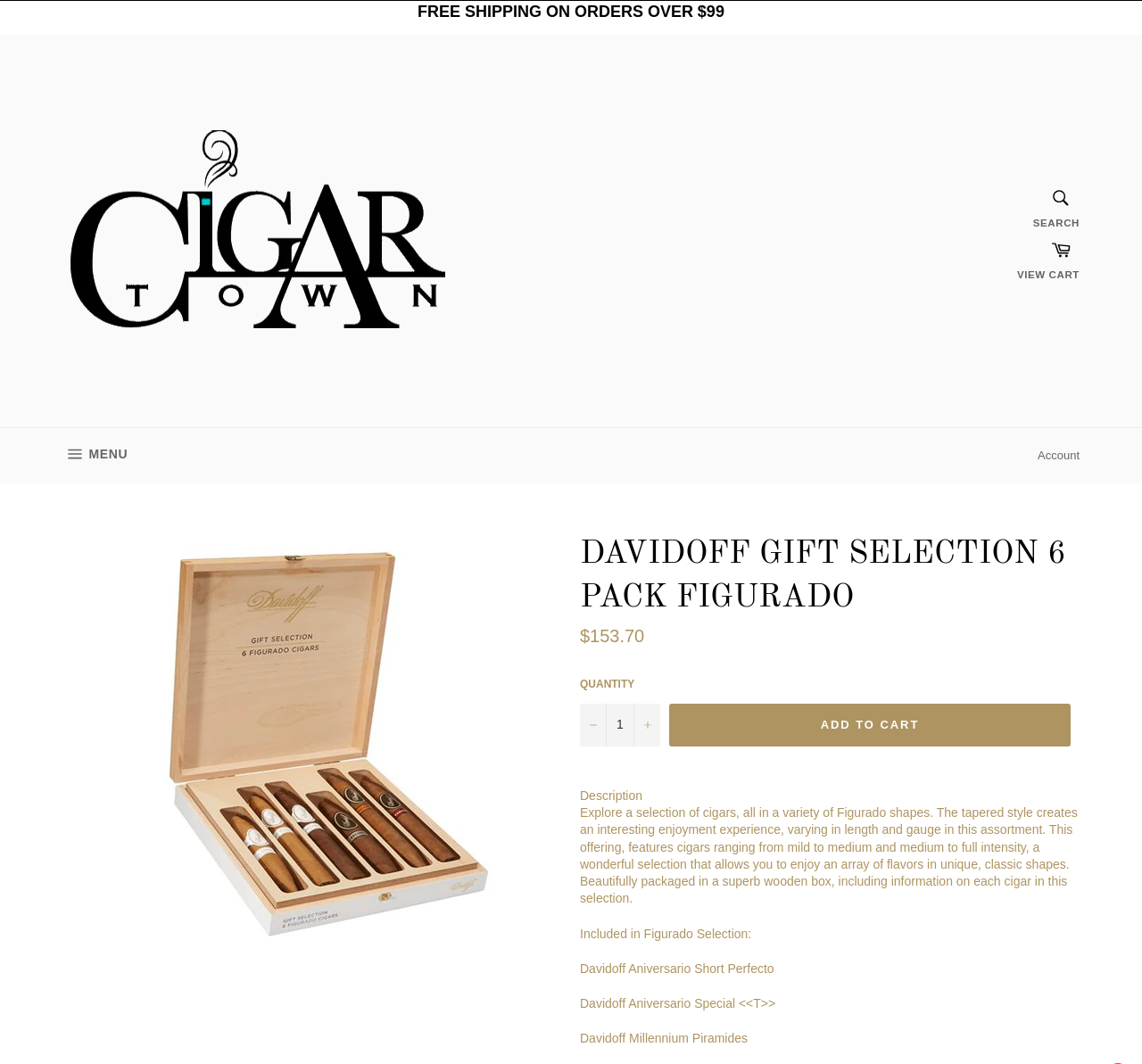Determine which piece of text is the heading of the webpage and provide it.

DAVIDOFF GIFT SELECTION 6 PACK FIGURADO